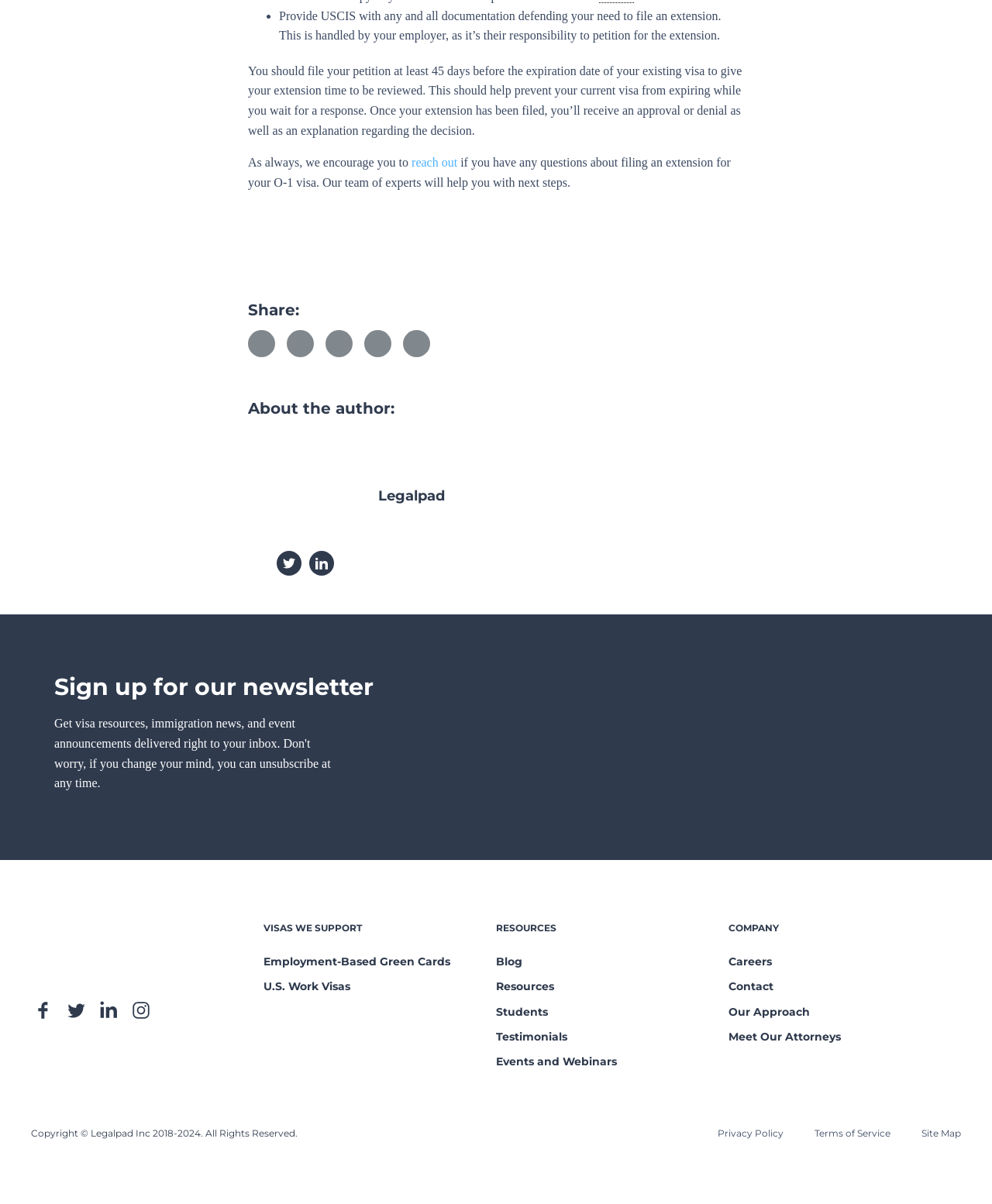Extract the bounding box coordinates of the UI element described by: "VAT". The coordinates should include four float numbers ranging from 0 to 1, e.g., [left, top, right, bottom].

None